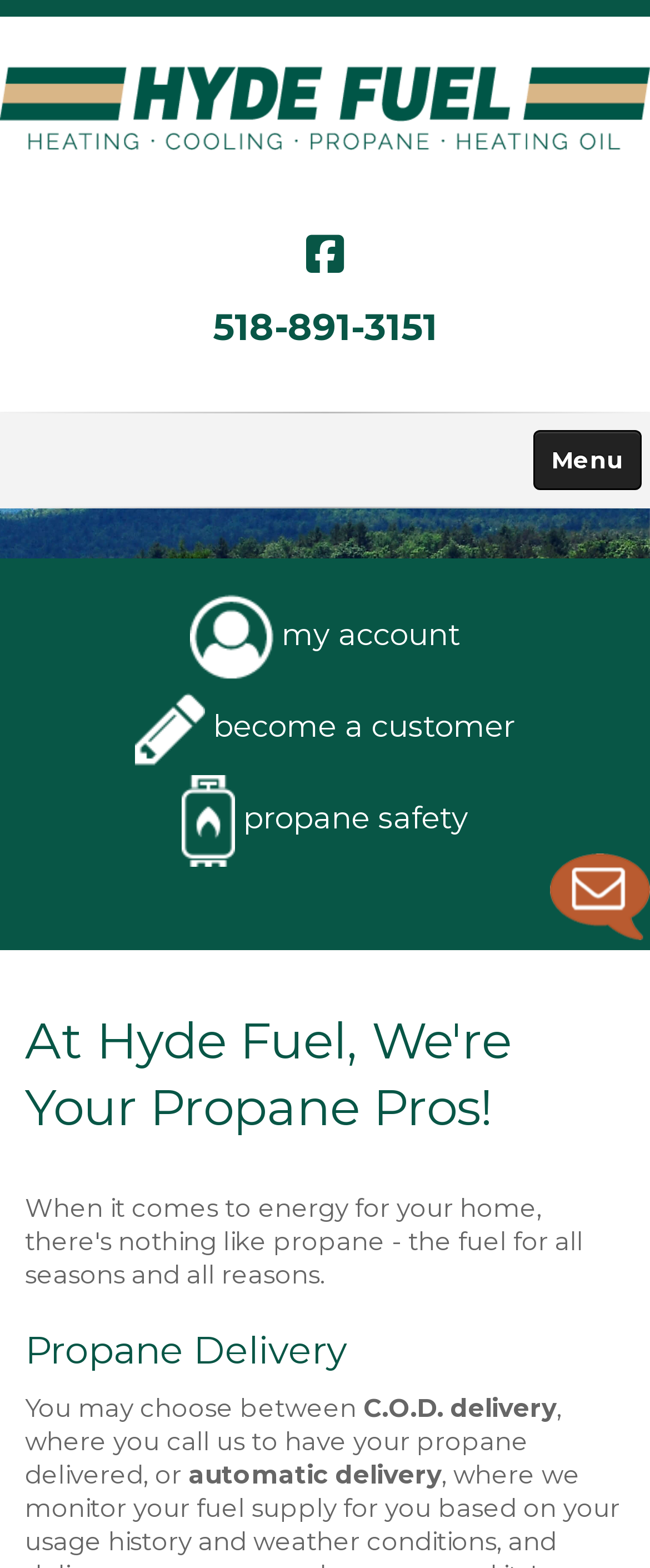Find the bounding box coordinates for the area you need to click to carry out the instruction: "Check Treasurer". The coordinates should be four float numbers between 0 and 1, indicated as [left, top, right, bottom].

None